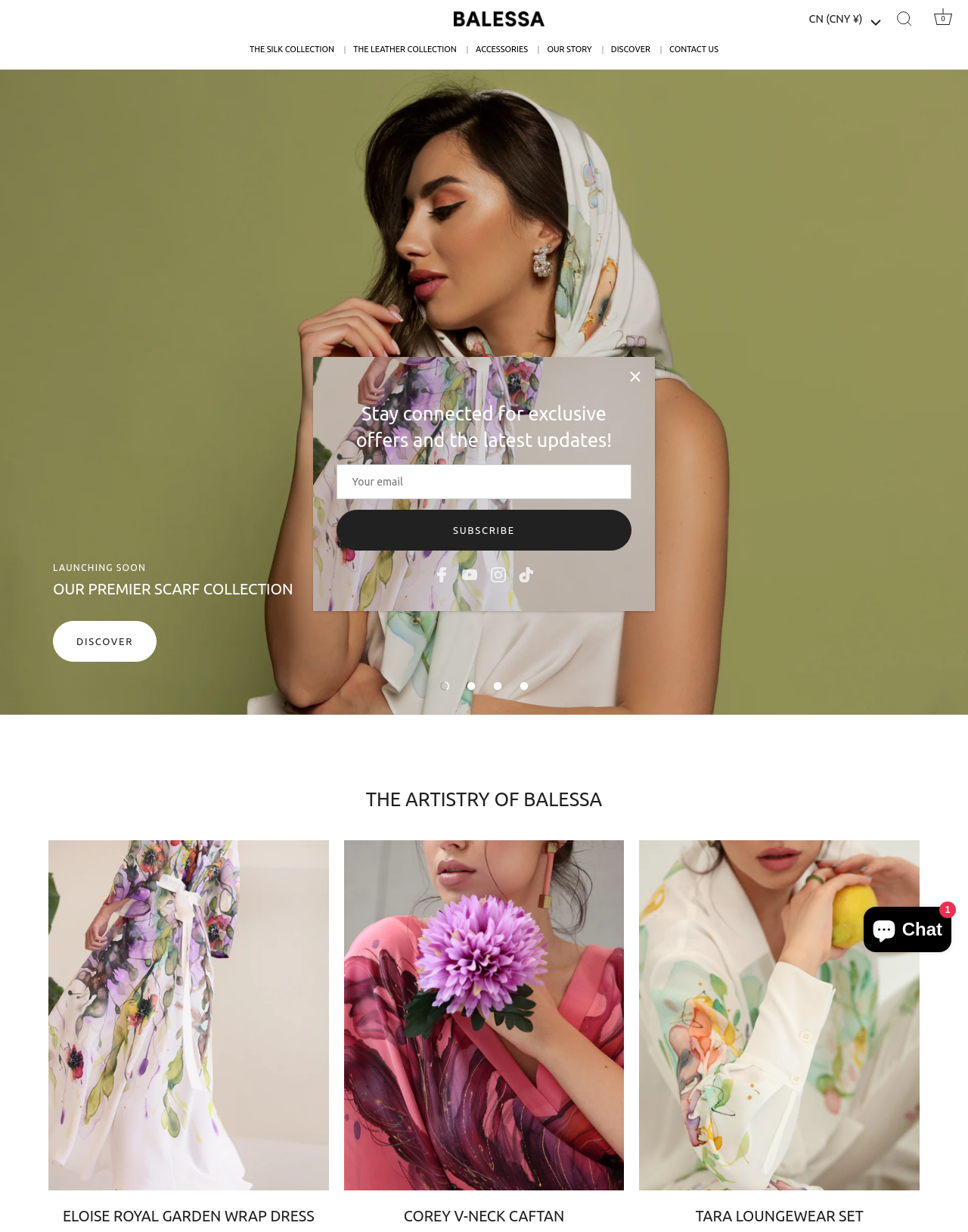Please indicate the bounding box coordinates of the element's region to be clicked to achieve the instruction: "Explore the silk collection". Provide the coordinates as four float numbers between 0 and 1, i.e., [left, top, right, bottom].

[0.249, 0.036, 0.354, 0.043]